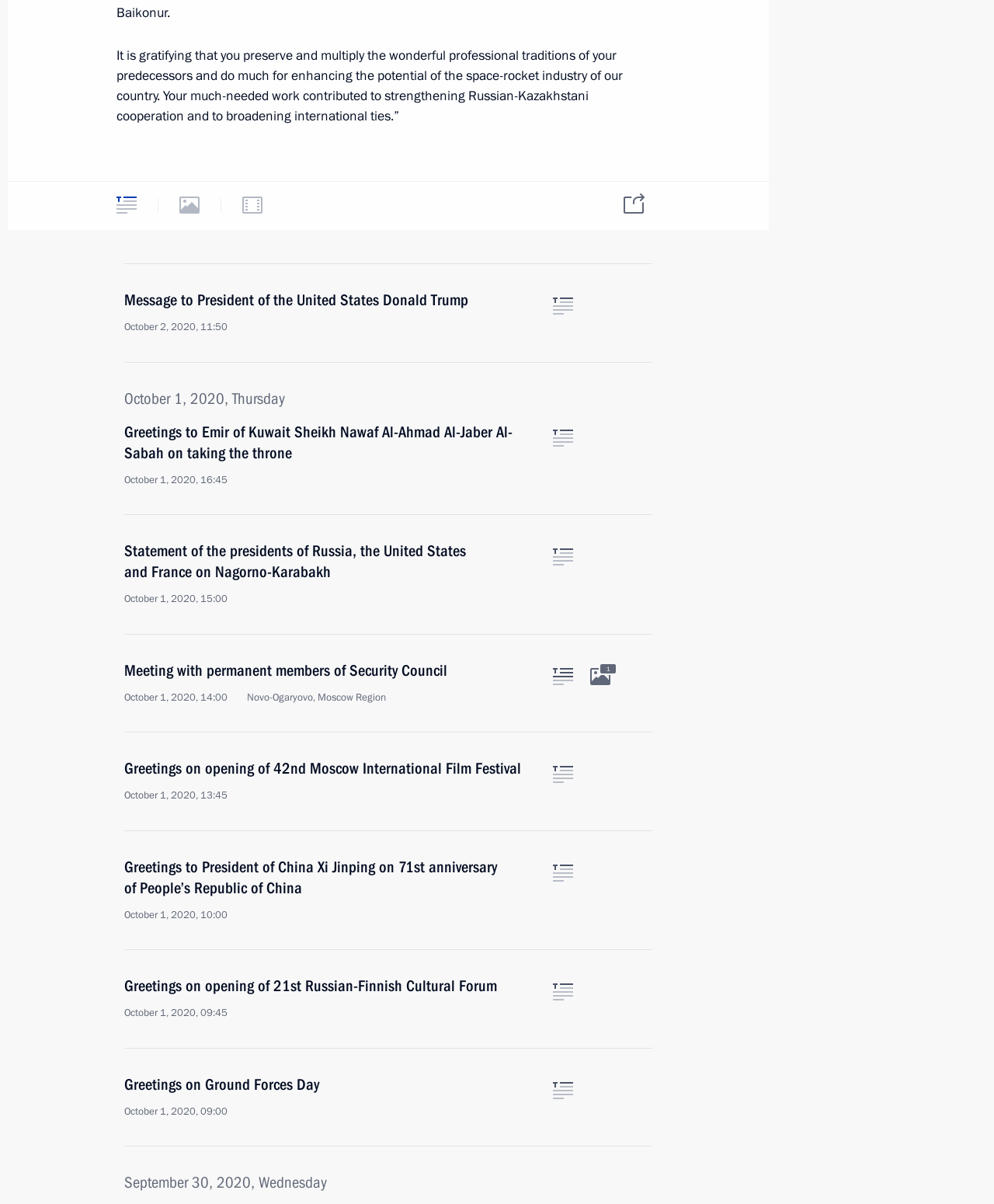Respond to the following question with a brief word or phrase:
What is the title of the first article?

Telephone conversation with Prime Minister of Armenia Nikol Pashinyan